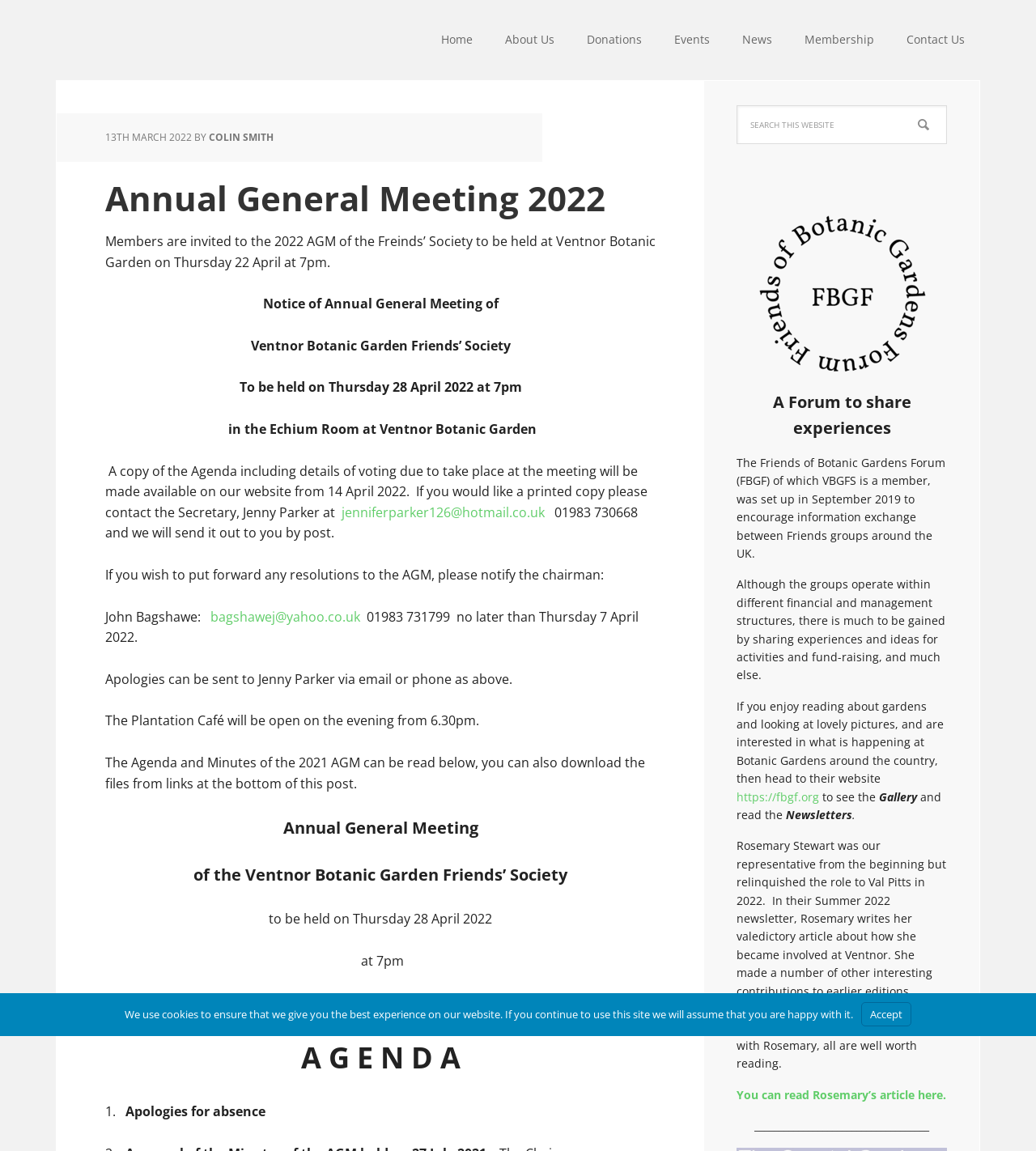Please reply to the following question with a single word or a short phrase:
What is the purpose of the Friends of Botanic Gardens Forum (FBGF)?

To share experiences and ideas